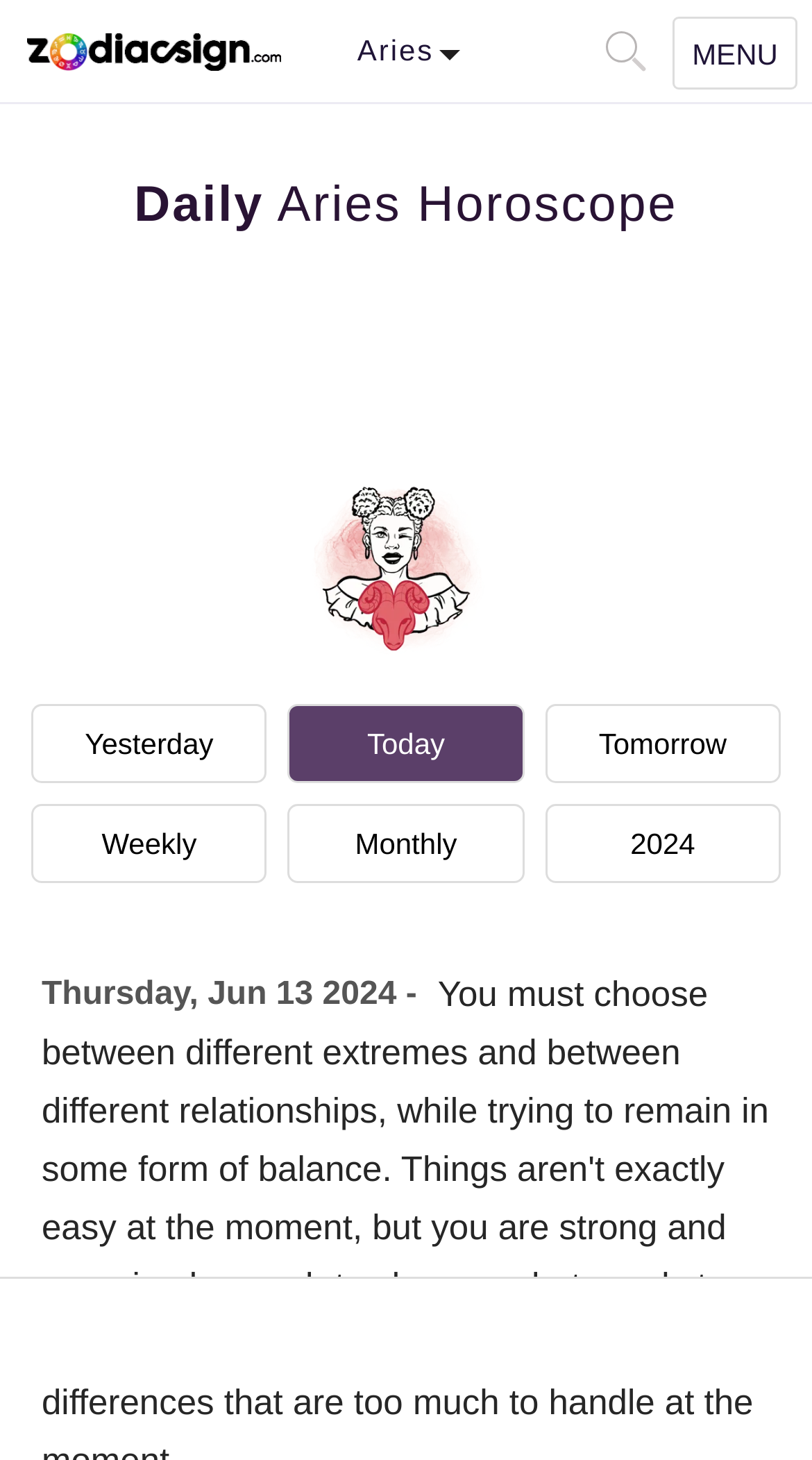What is the current horoscope period?
Kindly offer a comprehensive and detailed response to the question.

I found the current horoscope period by looking at the static text element that says 'Thursday, Jun 13 2024 -' which is located below the links for yesterday, today, and tomorrow.